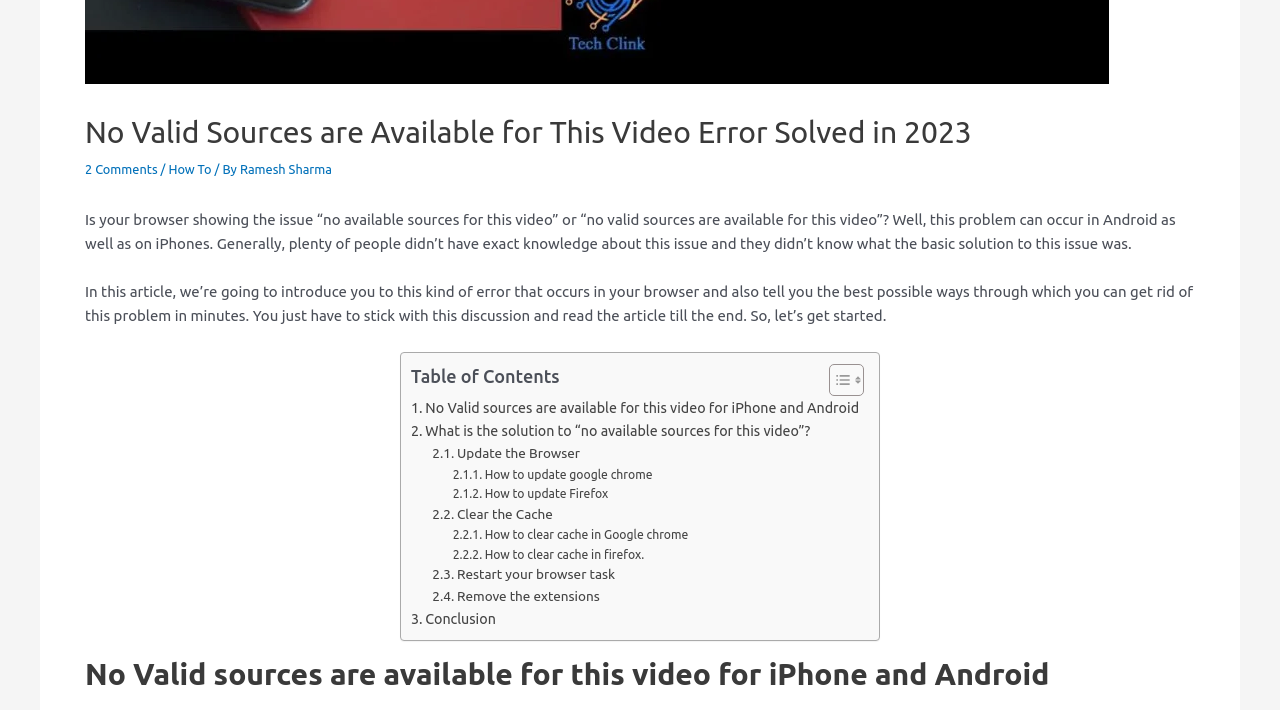From the webpage screenshot, predict the bounding box of the UI element that matches this description: "Remove the extensions".

[0.338, 0.825, 0.469, 0.856]